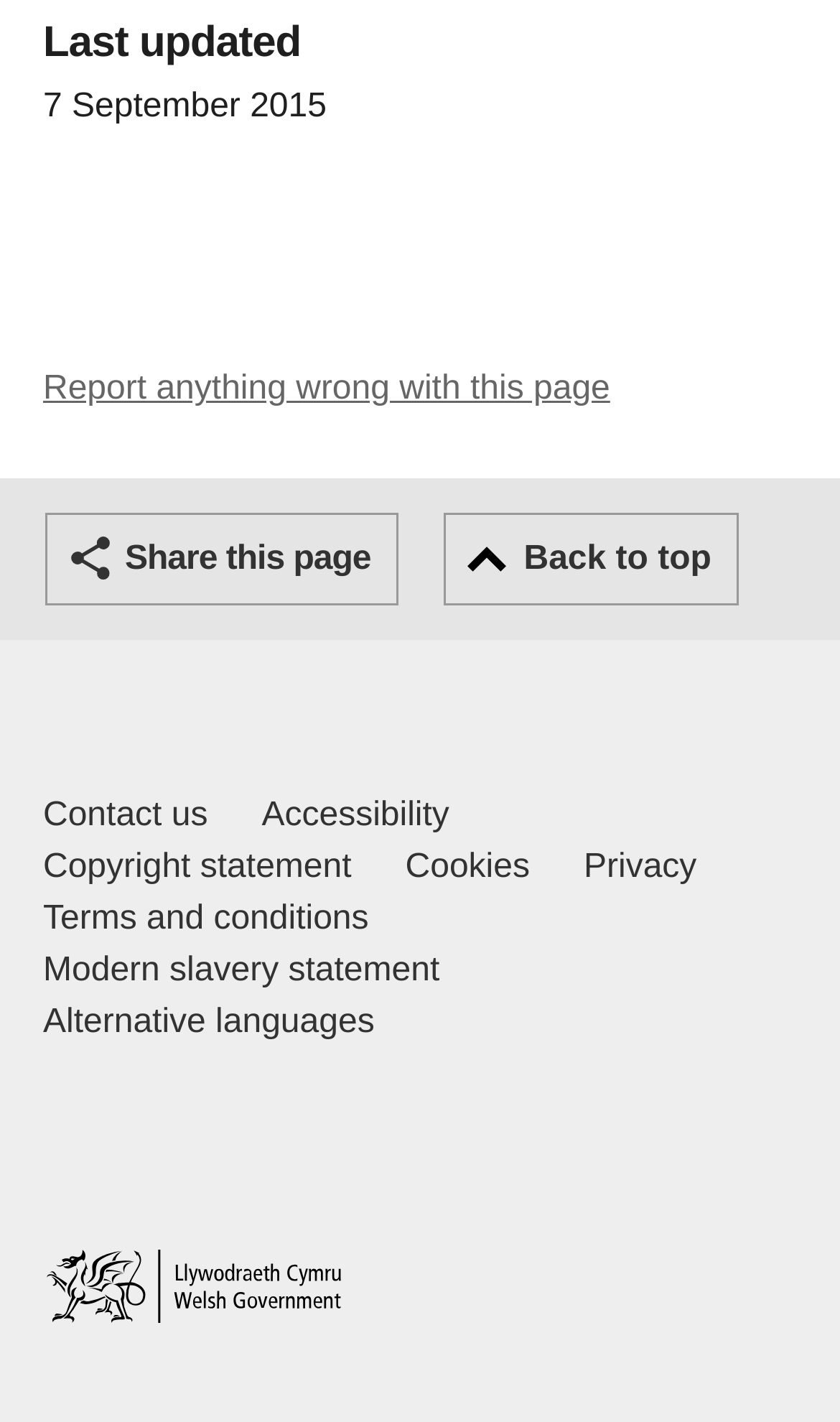Please identify the bounding box coordinates of the clickable region that I should interact with to perform the following instruction: "Share this page". The coordinates should be expressed as four float numbers between 0 and 1, i.e., [left, top, right, bottom].

[0.054, 0.36, 0.475, 0.425]